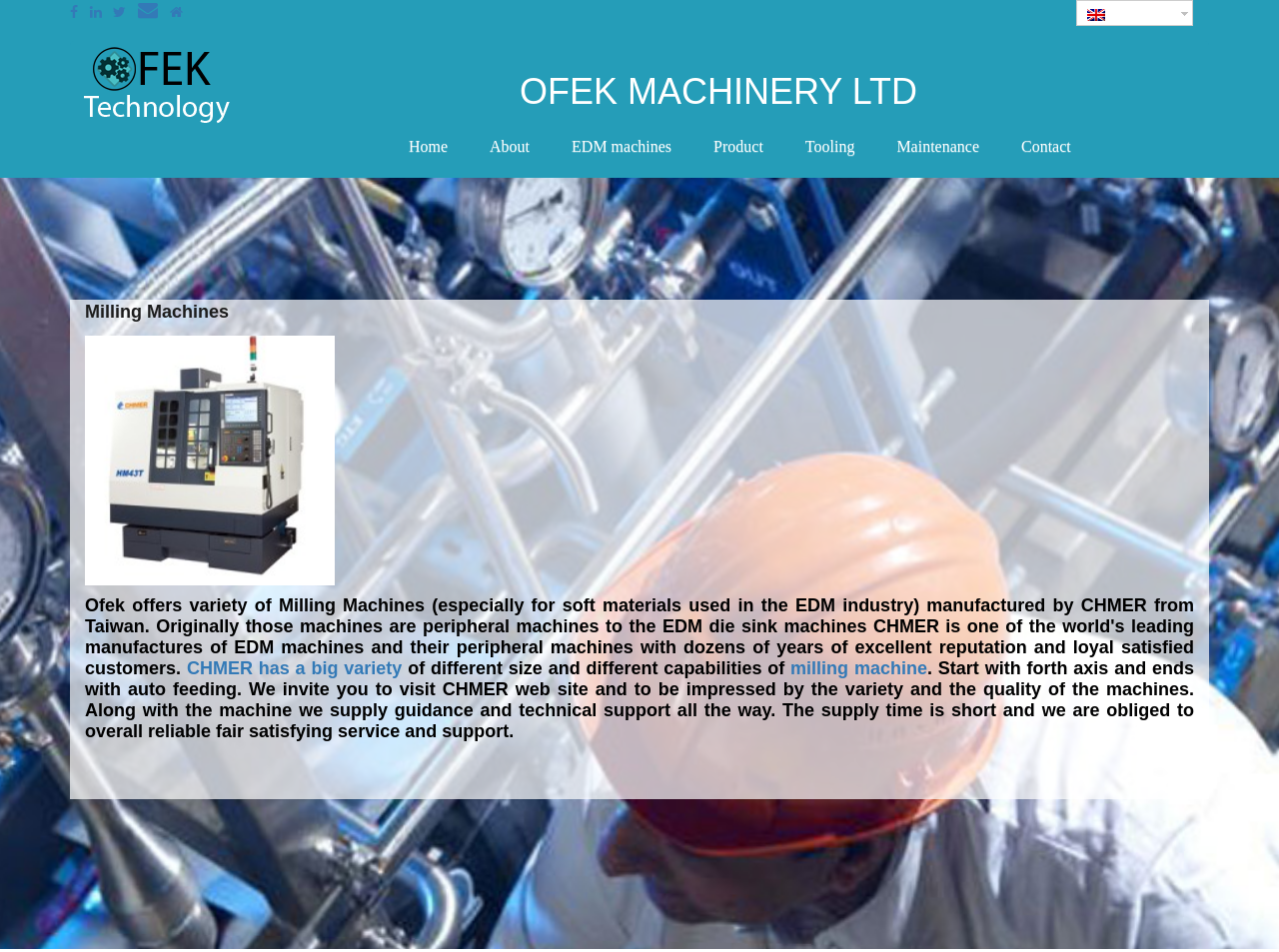Find the bounding box coordinates of the clickable region needed to perform the following instruction: "Click the language selection link". The coordinates should be provided as four float numbers between 0 and 1, i.e., [left, top, right, bottom].

[0.841, 0.0, 0.933, 0.027]